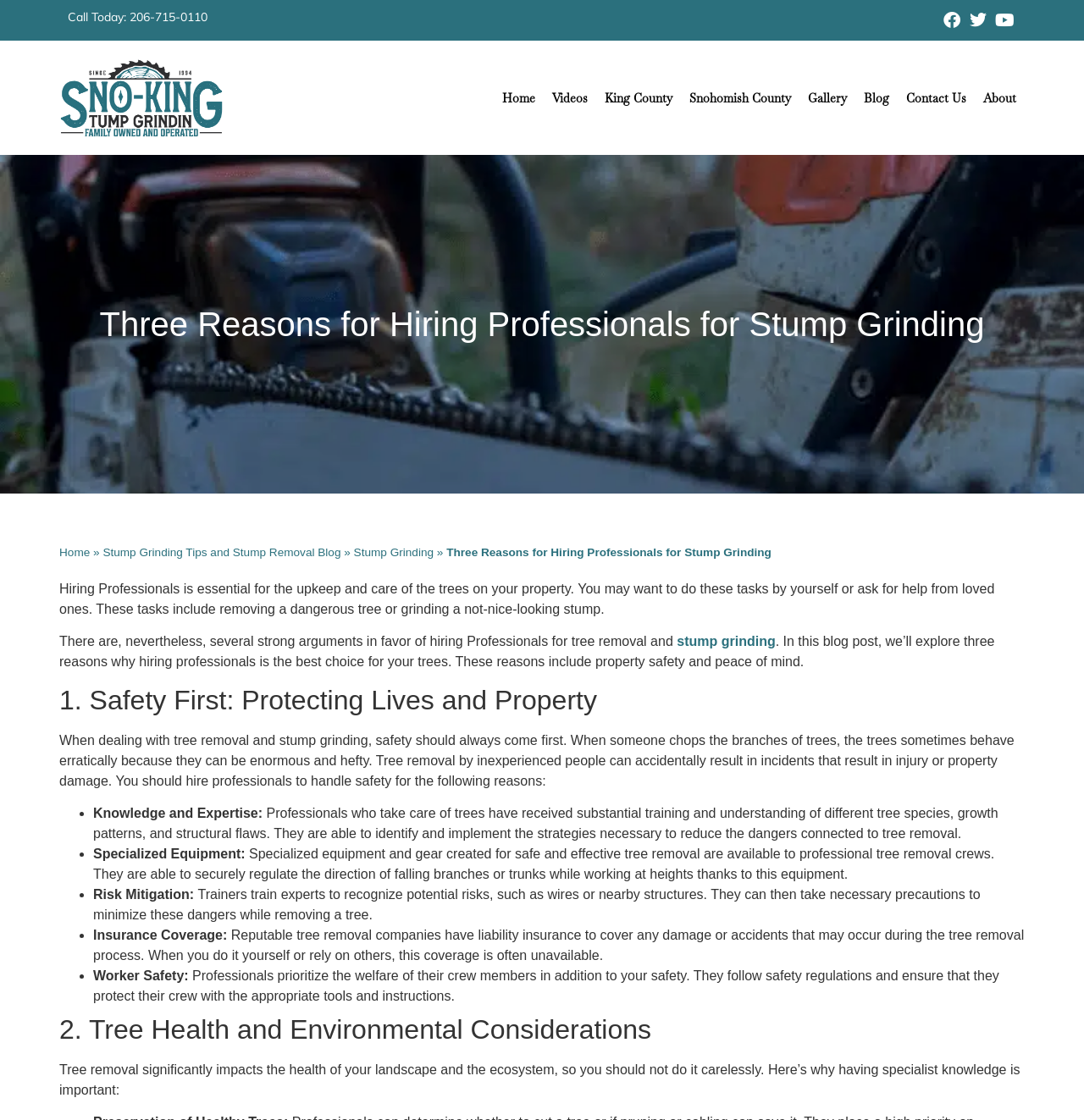Provide an in-depth caption for the webpage.

This webpage is about a blog post discussing three reasons why hiring professionals is the best choice for tree care. At the top, there is a navigation bar with links to "Home", "Videos", "King County", "Snohomish County", "Gallery", "Blog", "Contact Us", and "About". On the top right, there are social media links to Facebook, Twitter, and Youtube, as well as a "Call Today" button with a phone number.

Below the navigation bar, there is a logo of "Stump Grinding 1" with an image. The main content of the webpage is divided into three sections, each with a heading. The first section, "1. Safety First: Protecting Lives and Property", discusses the importance of safety in tree removal and stump grinding. It explains that professionals have the knowledge, expertise, and specialized equipment to minimize risks and ensure safety.

The second section, "2. Tree Health and Environmental Considerations", highlights the impact of tree removal on the landscape and ecosystem. It emphasizes the importance of having specialist knowledge to make informed decisions.

Throughout the webpage, there are several paragraphs of text explaining the benefits of hiring professionals for tree care. The text is organized in a clear and readable format, with headings and bullet points to break up the content. There are no images other than the logo, but the webpage is easy to navigate and understand.